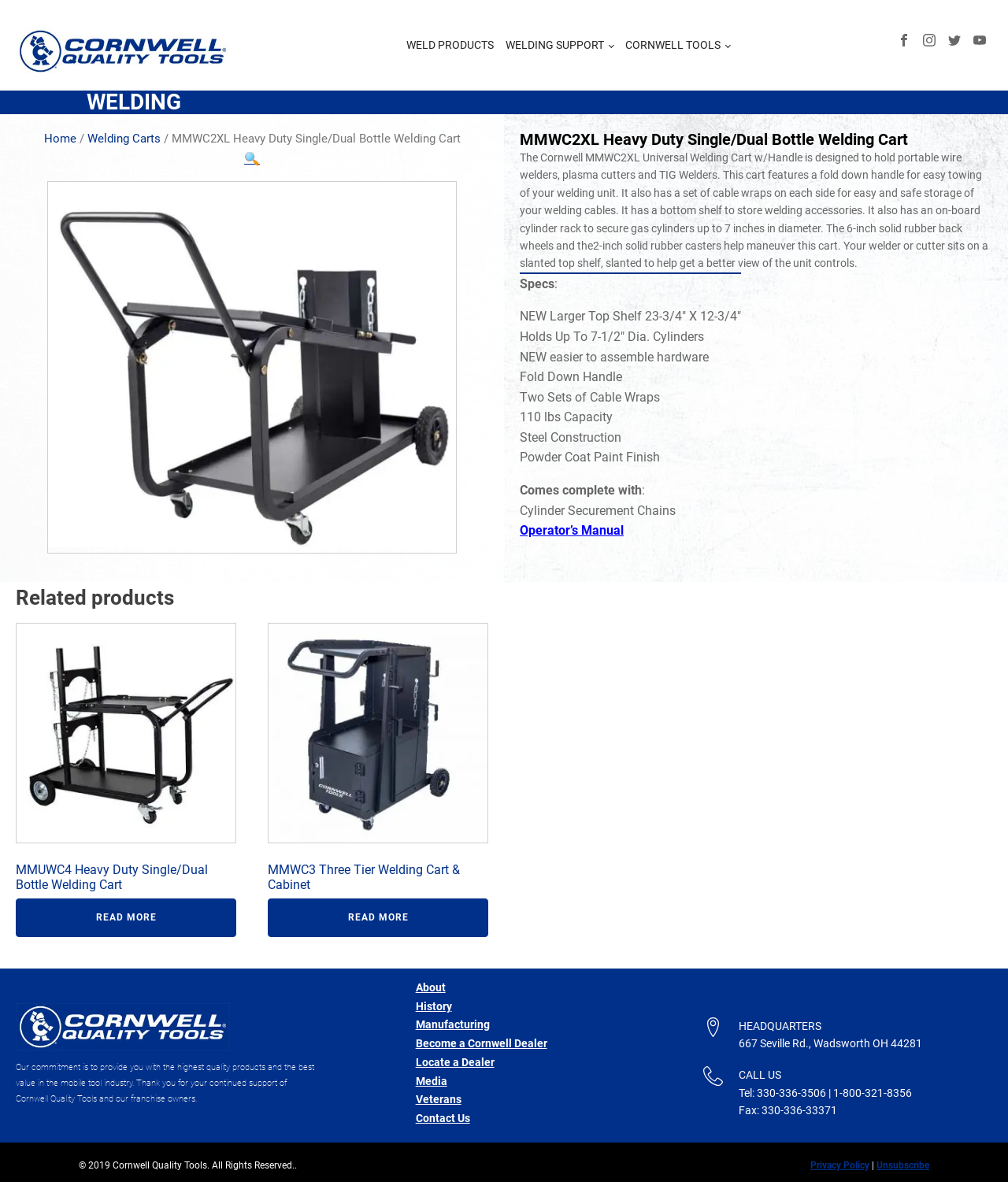Specify the bounding box coordinates of the region I need to click to perform the following instruction: "View the Cornwell Tools Welding Cart MMWC3". The coordinates must be four float numbers in the range of 0 to 1, i.e., [left, top, right, bottom].

[0.266, 0.524, 0.484, 0.709]